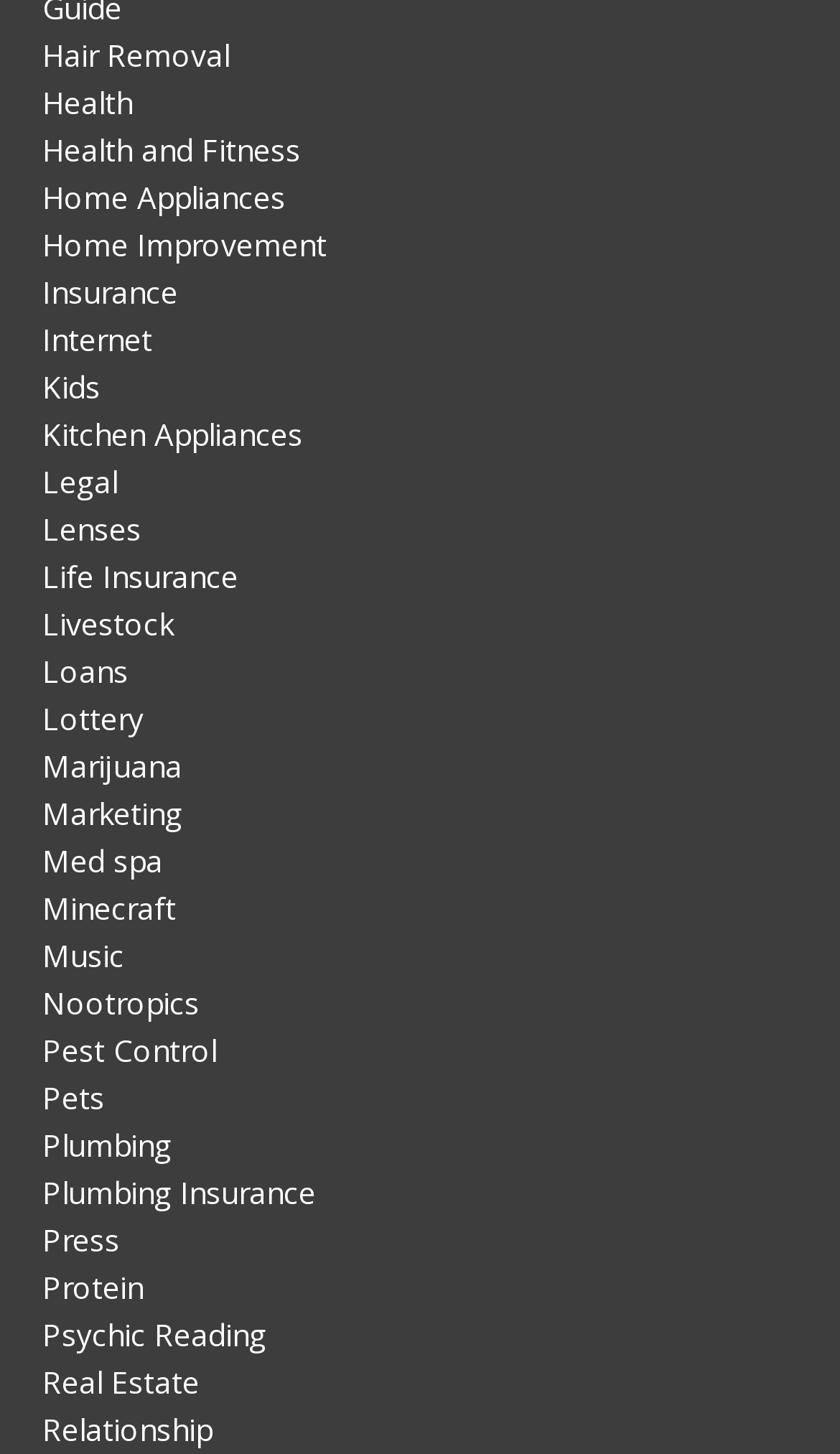Answer the question in a single word or phrase:
What is the category located at the bottom?

Relationship